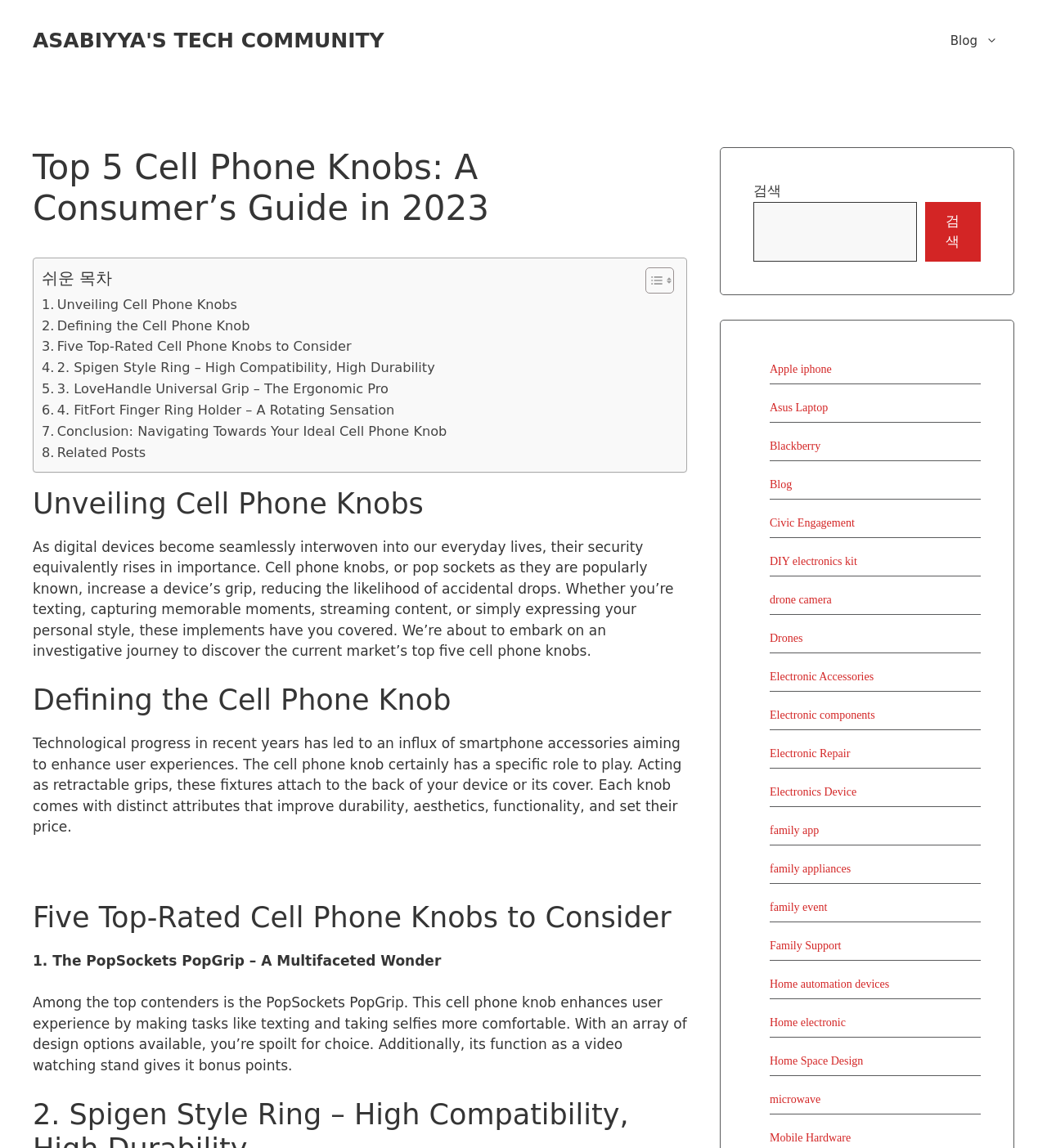Can you find the bounding box coordinates of the area I should click to execute the following instruction: "Click on the 'ASABIYYA'S TECH COMMUNITY' link"?

[0.031, 0.025, 0.367, 0.046]